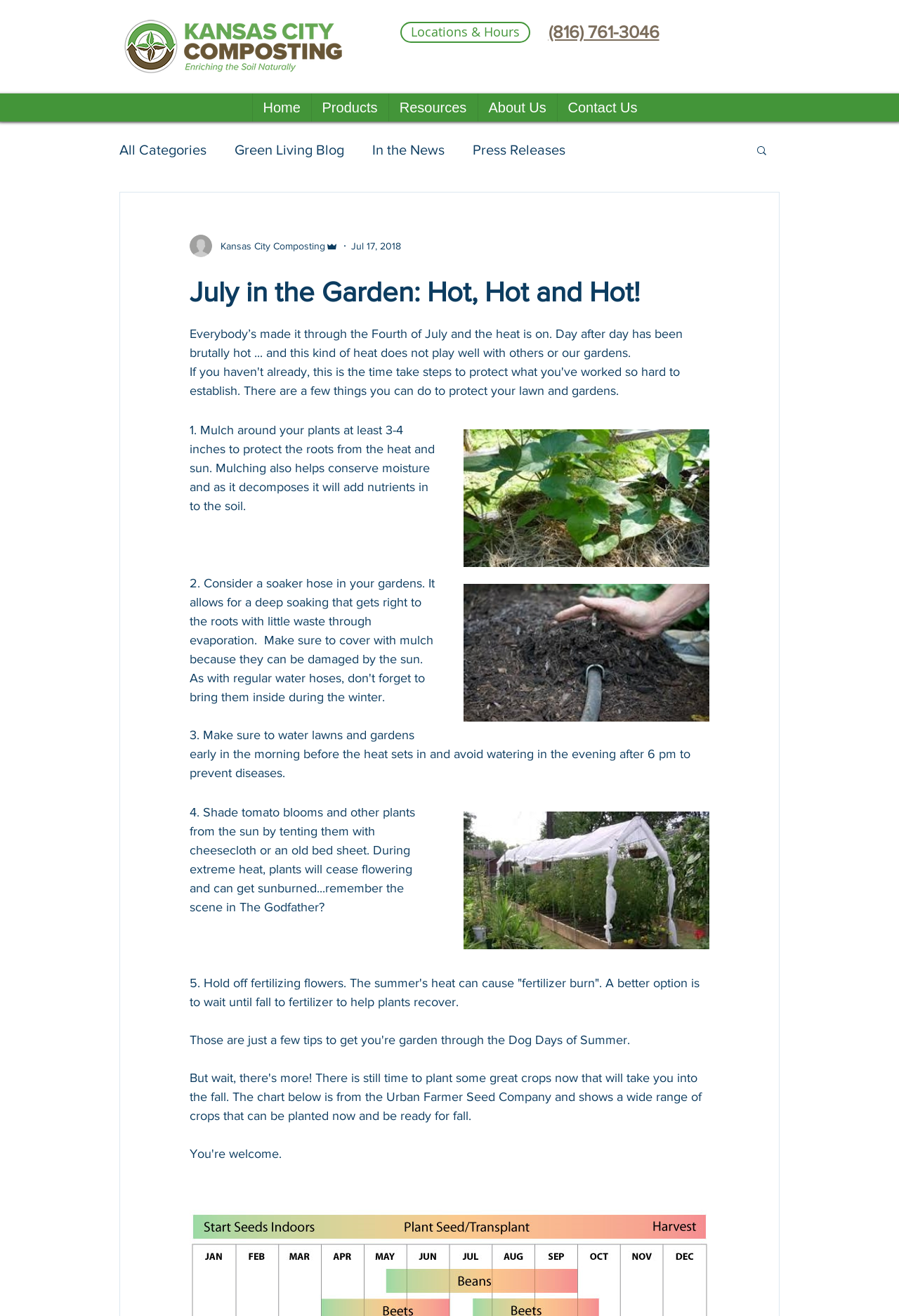Identify the bounding box coordinates for the region of the element that should be clicked to carry out the instruction: "Click the 'Locations & Hours' link". The bounding box coordinates should be four float numbers between 0 and 1, i.e., [left, top, right, bottom].

[0.445, 0.017, 0.59, 0.033]